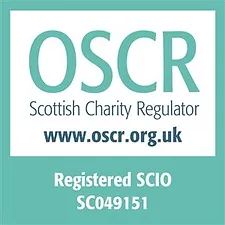Give a concise answer using one word or a phrase to the following question:
What is the URL of OSCR's website?

www.oscr.org.uk